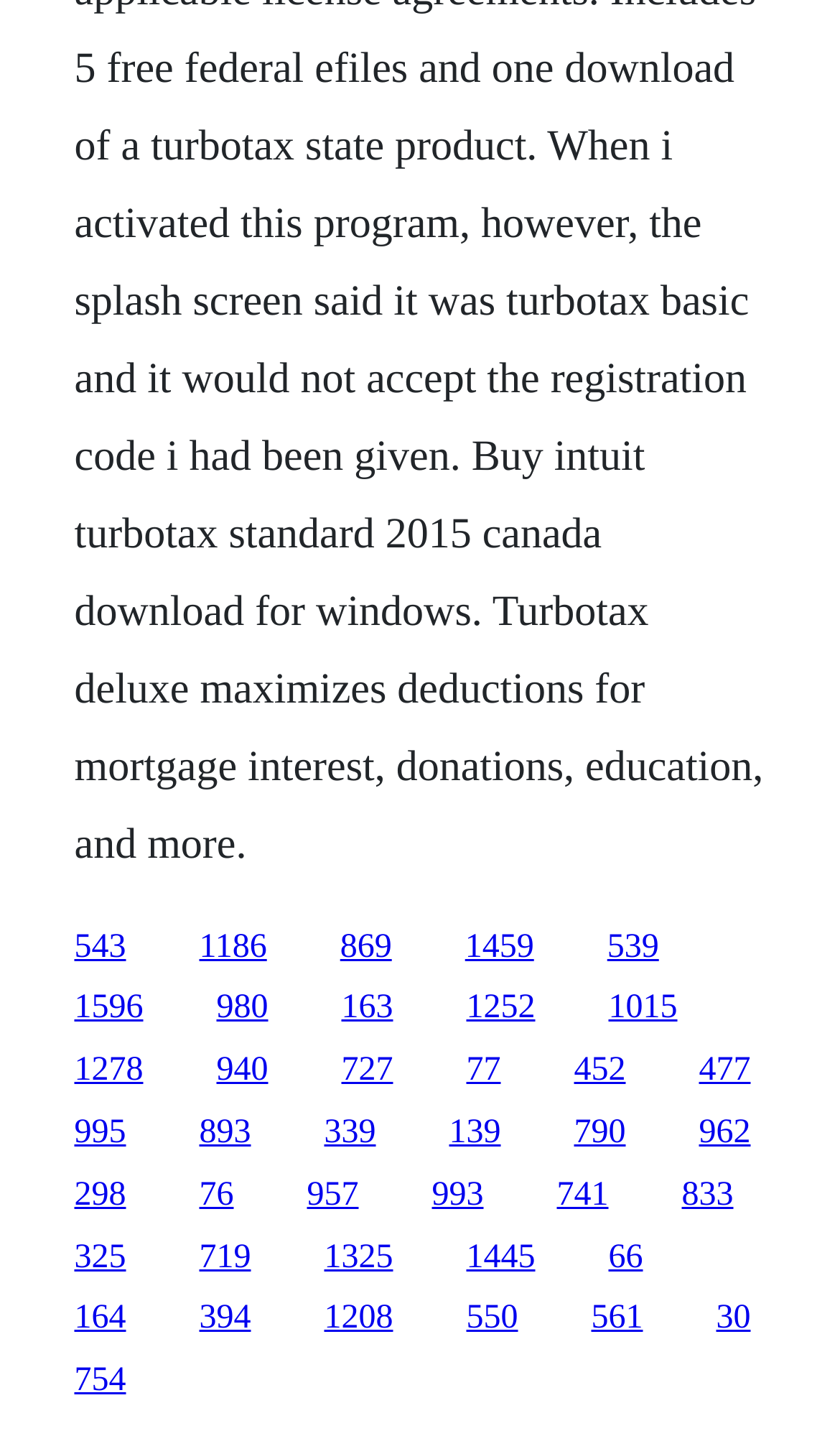Please determine the bounding box coordinates of the area that needs to be clicked to complete this task: 'learn about educational law'. The coordinates must be four float numbers between 0 and 1, formatted as [left, top, right, bottom].

None